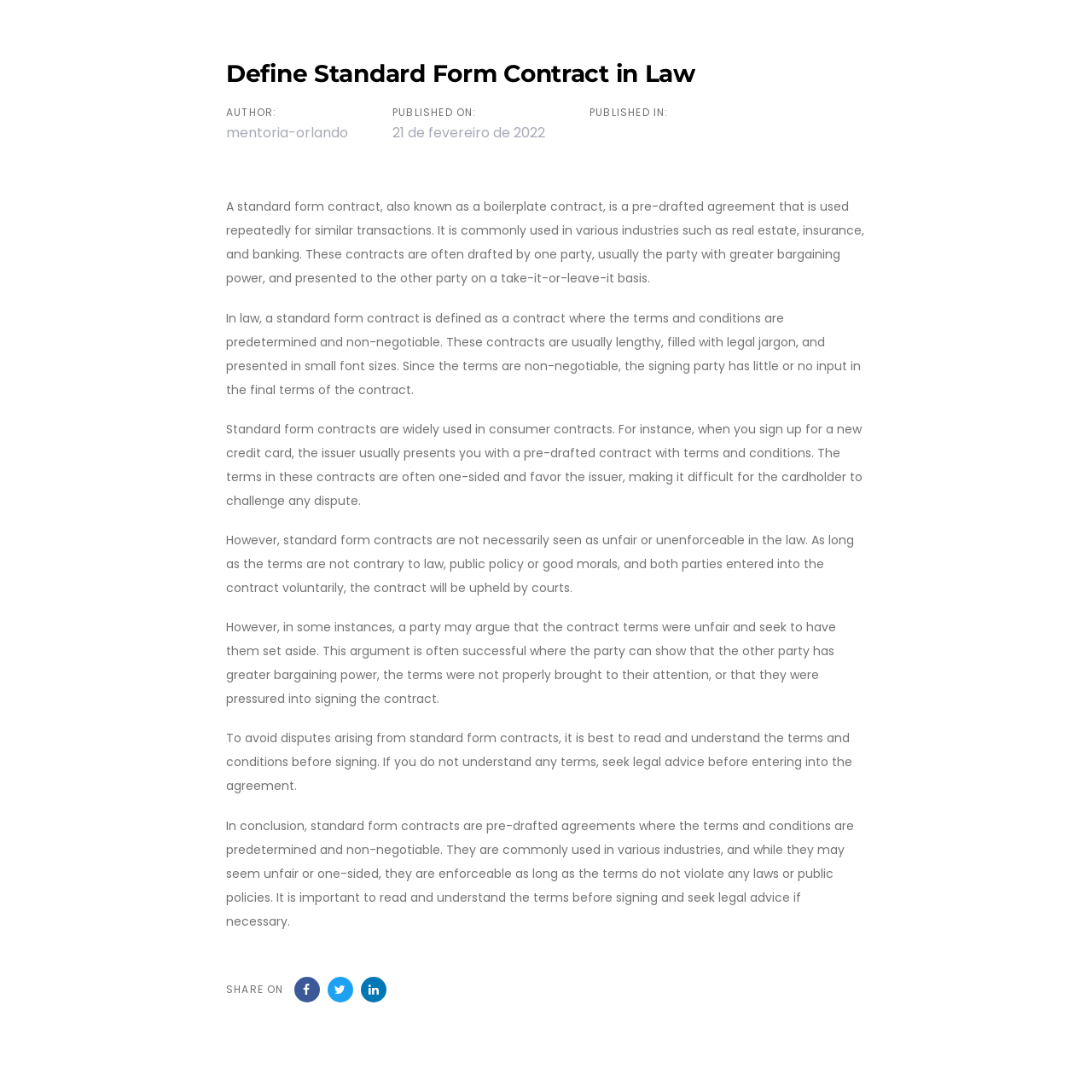Find the bounding box coordinates of the UI element according to this description: "21 de fevereiro de 2022".

[0.359, 0.113, 0.499, 0.131]